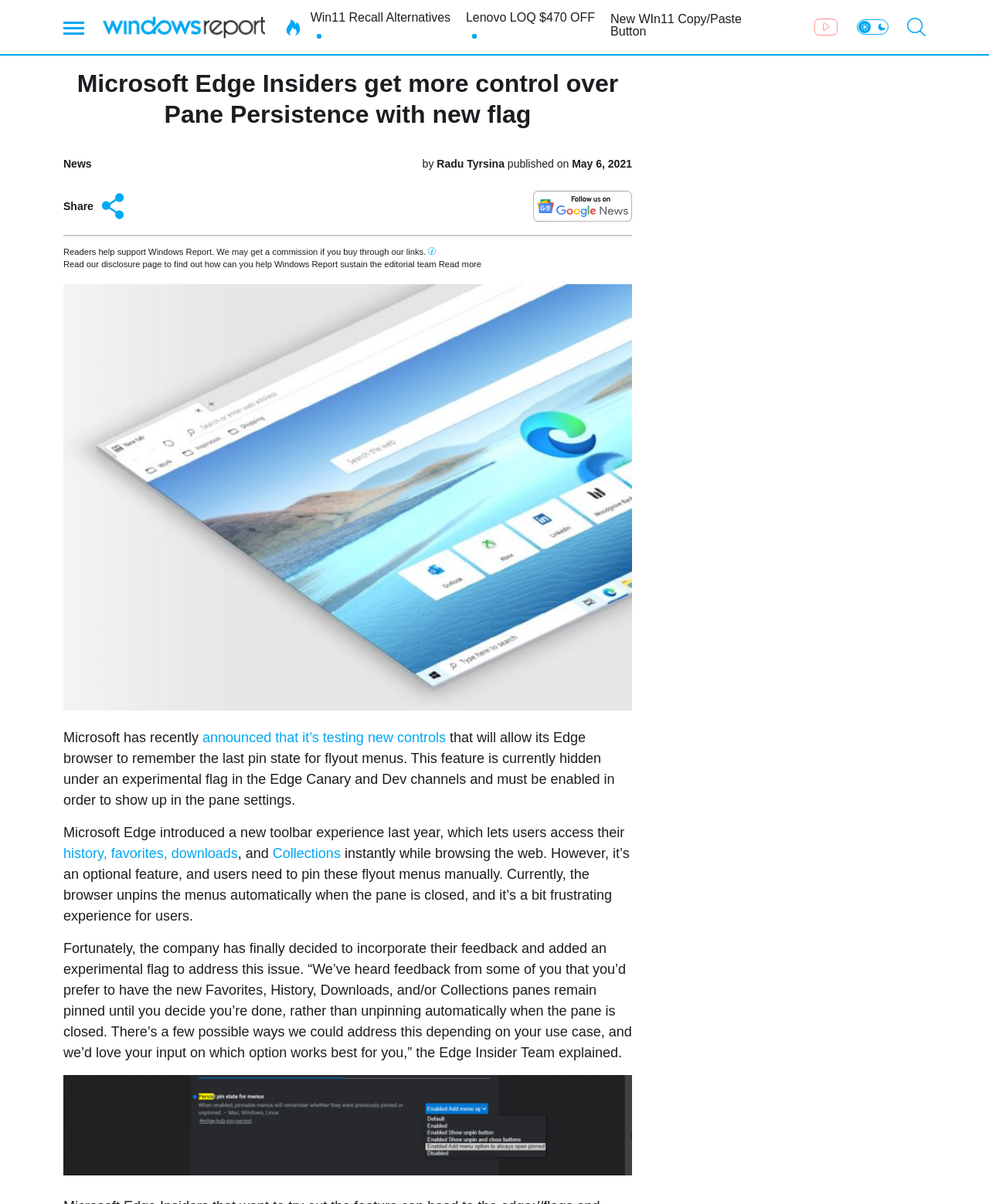Please find the bounding box coordinates of the clickable region needed to complete the following instruction: "Go to Windows Report". The bounding box coordinates must consist of four float numbers between 0 and 1, i.e., [left, top, right, bottom].

[0.104, 0.011, 0.268, 0.034]